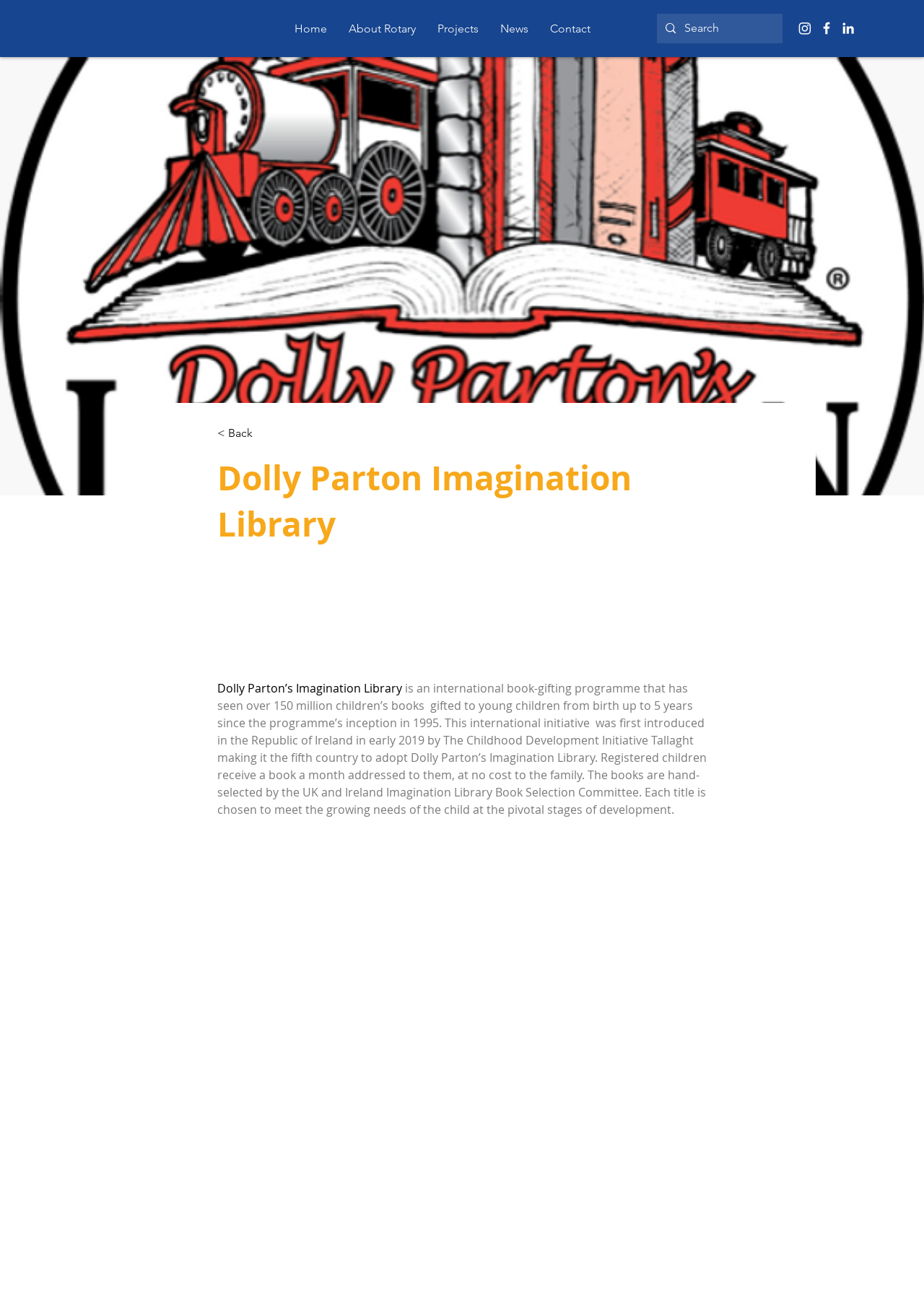How many children's books have been gifted since 1995?
Use the screenshot to answer the question with a single word or phrase.

over 150 million